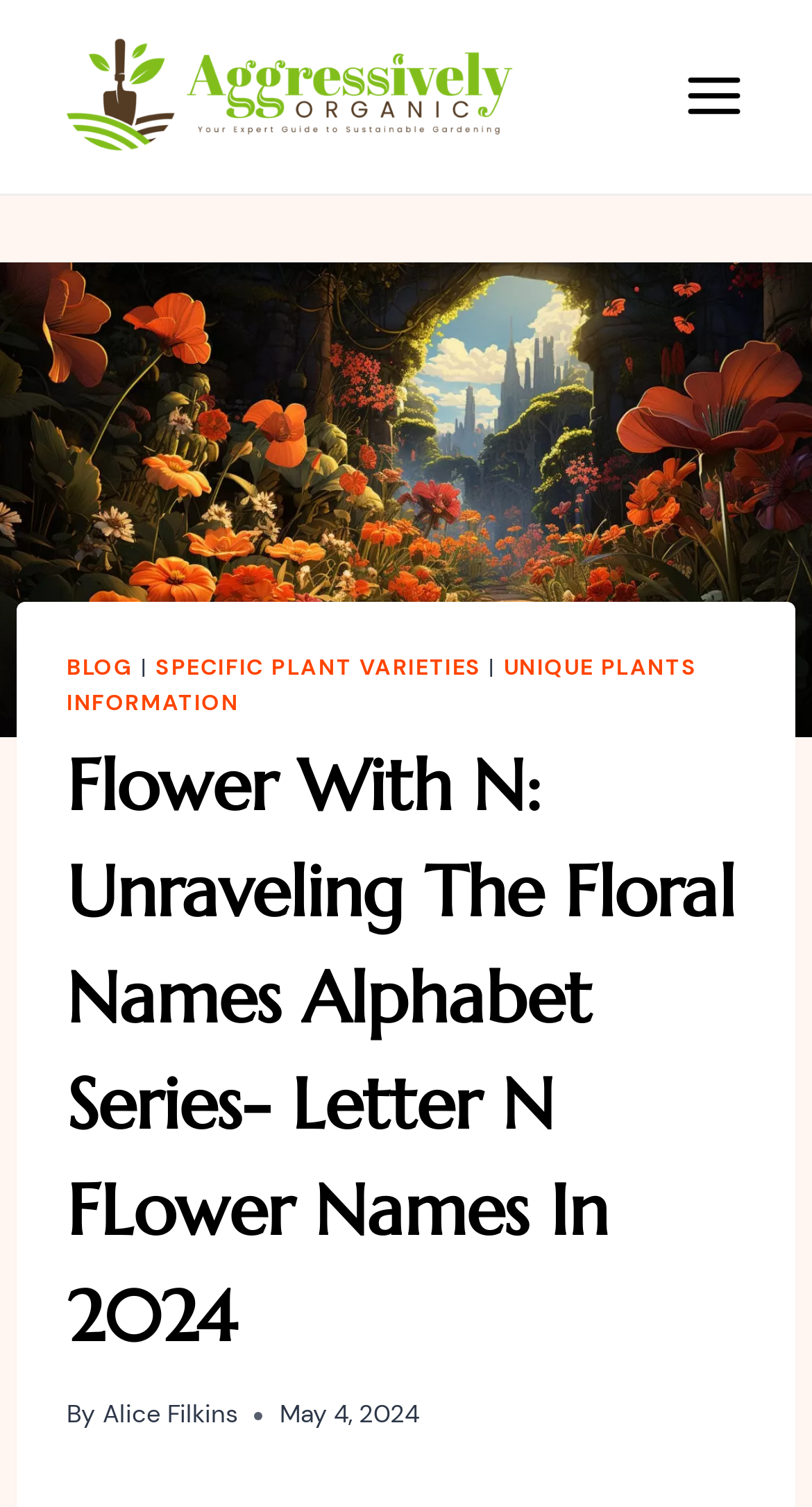Give a succinct answer to this question in a single word or phrase: 
What is the theme of the article?

Flowers